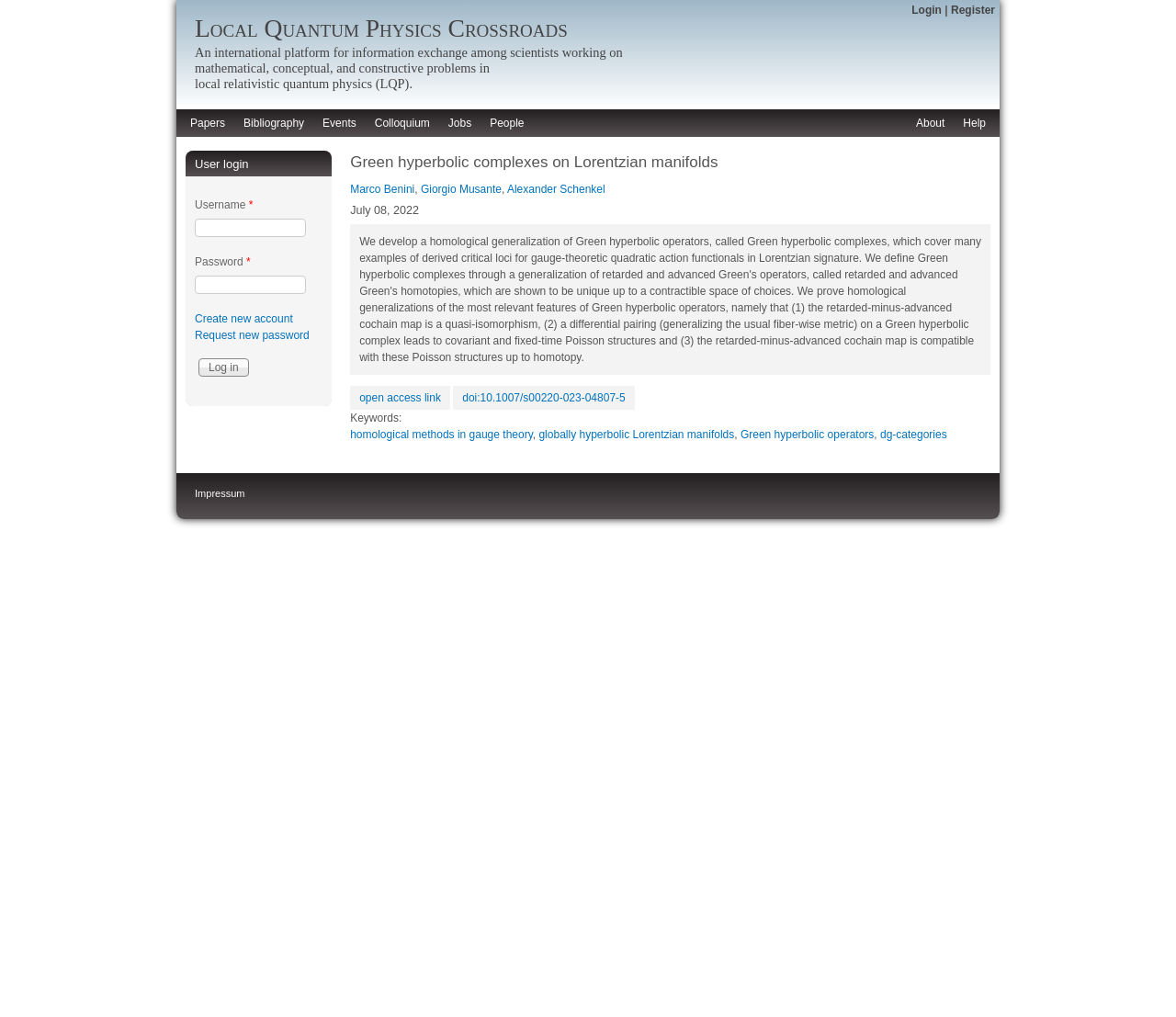Create an elaborate caption for the webpage.

The webpage is about "Green hyperbolic complexes on Lorentzian manifolds" and is part of the "Local Quantum Physics Crossroads" platform. At the top, there is a navigation menu with links to "Skip to main content", "Login", and "Register". Below this, there is a group of elements containing the platform's title and a brief description.

On the left side, there is a navigation menu with links to "Papers", "Bibliography", "Events", "Colloquium", "Jobs", "People", and "Help". On the right side, there are links to "About" and "Login".

The main content area is divided into two sections. The top section contains a header with the title "Green hyperbolic complexes on Lorentzian manifolds" and a list of authors: "Marco Benini", "Giorgio Musante", and "Alexander Schenkel". Below this, there is a publication date "July 08, 2022" and links to an "open access link" and a DOI.

The bottom section contains a list of keywords: "homological methods in gauge theory", "globally hyperbolic Lorentzian manifolds", "Green hyperbolic operators", and "dg-categories".

On the right side, there is a user login section with fields for "Username" and "Password", along with links to "Create new account" and "Request new password". Below this, there is a "Log in" button.

At the bottom of the page, there is a footer with a link to "Impressum".